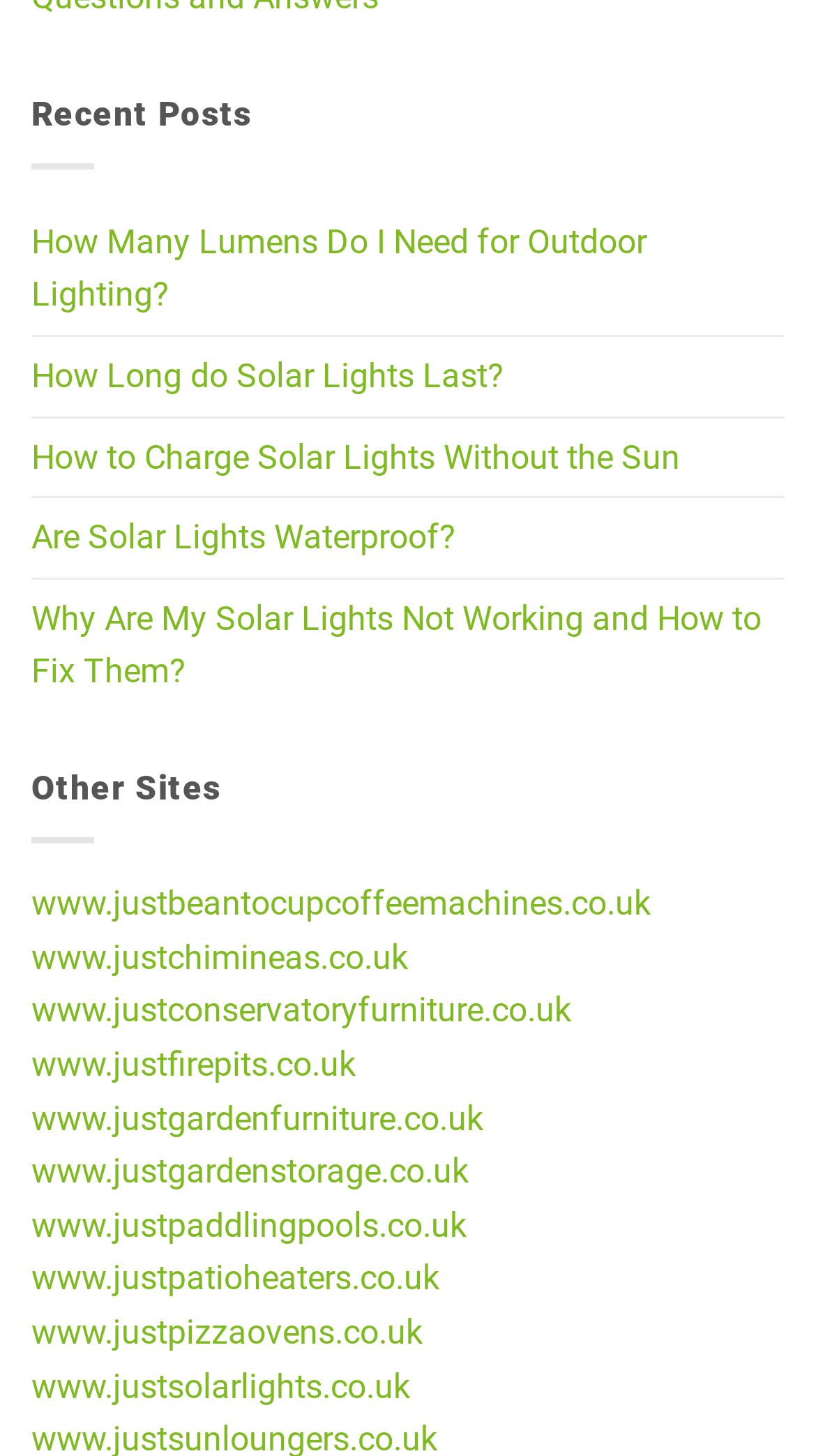What is the title of the first recent post?
Please provide a comprehensive and detailed answer to the question.

The first recent post is a link with the text 'How Many Lumens Do I Need for Outdoor Lighting?' which is located at the top of the webpage, indicating it is the first recent post.